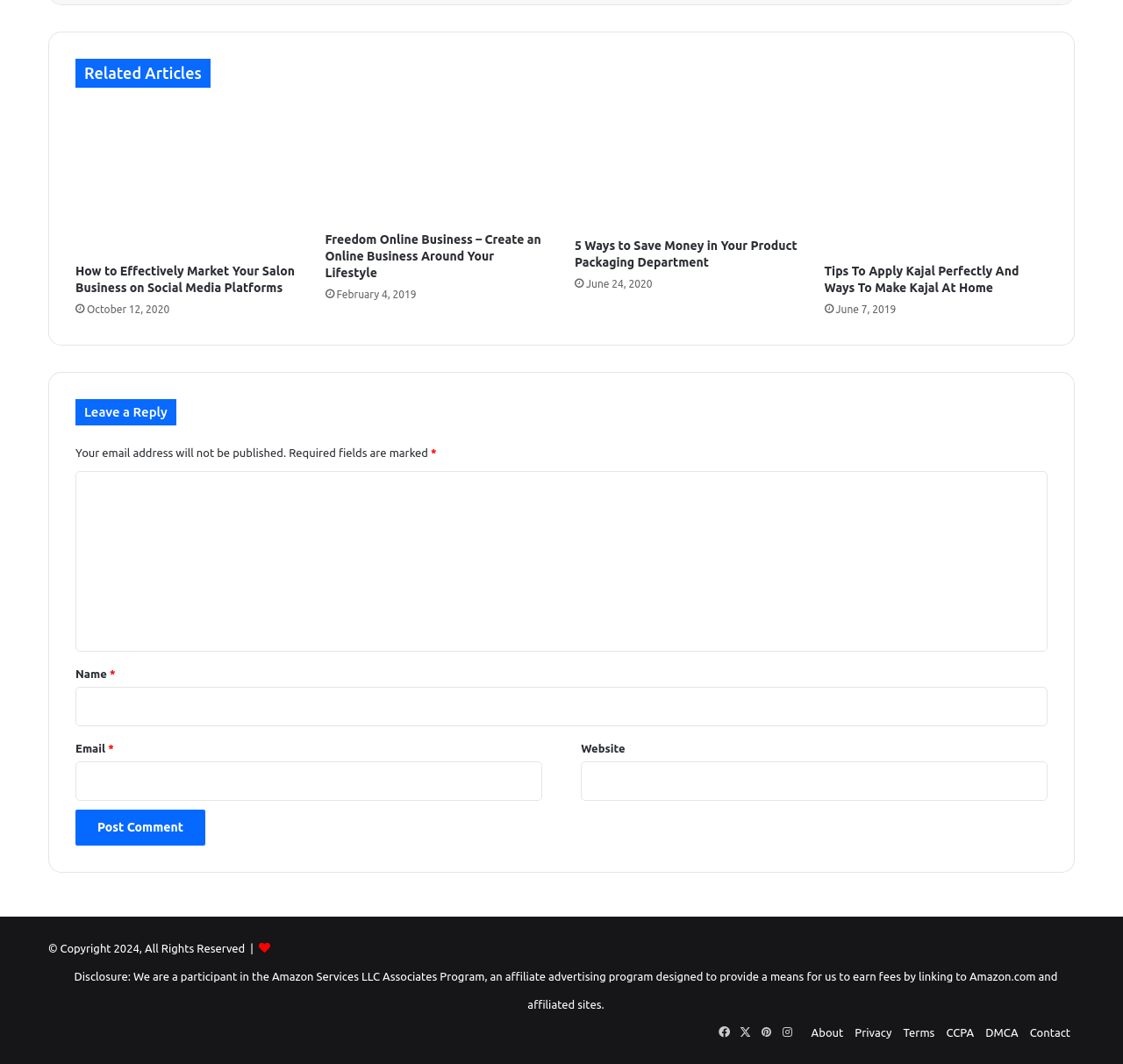Locate the bounding box coordinates of the clickable region to complete the following instruction: "Click on the 'How to Effectively Market Your Salon Business on Social Media Platforms' article."

[0.067, 0.099, 0.266, 0.239]